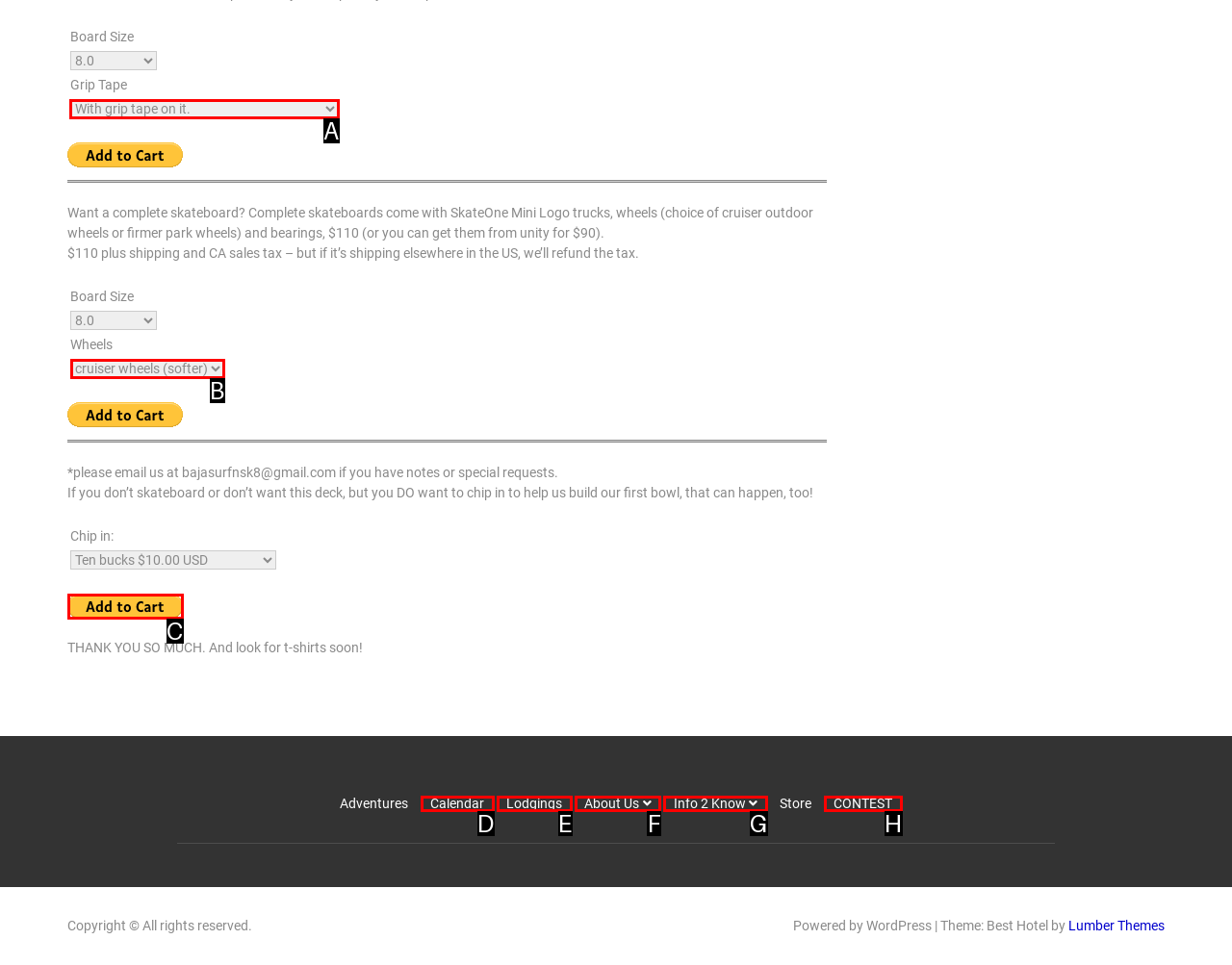Please indicate which option's letter corresponds to the task: Choose grip tape option by examining the highlighted elements in the screenshot.

A